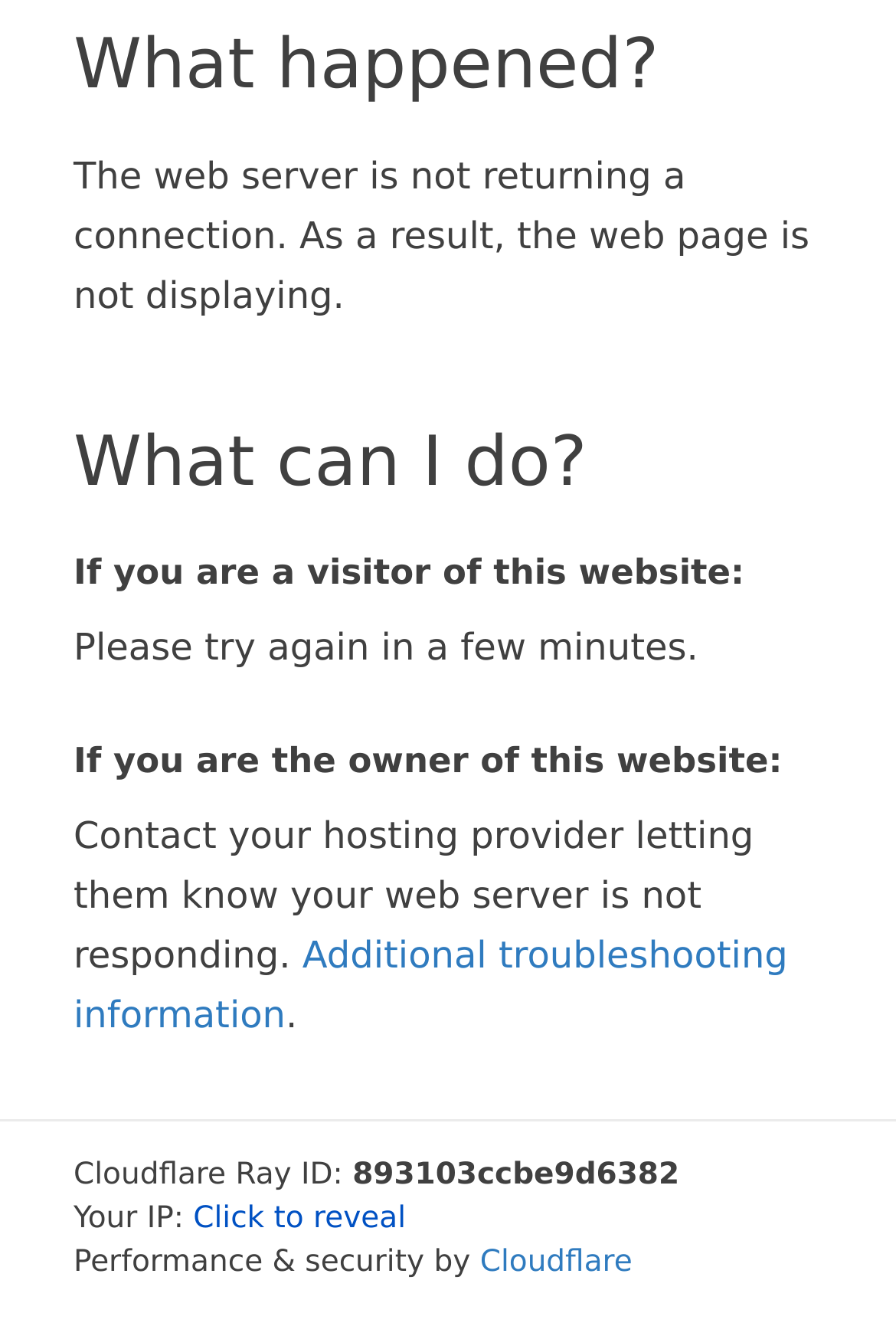Based on the image, please respond to the question with as much detail as possible:
What company provides performance and security for this website?

The webpage indicates that Cloudflare provides performance and security for this website, as stated in the StaticText element with the text 'Performance & security by' and the link 'Cloudflare'